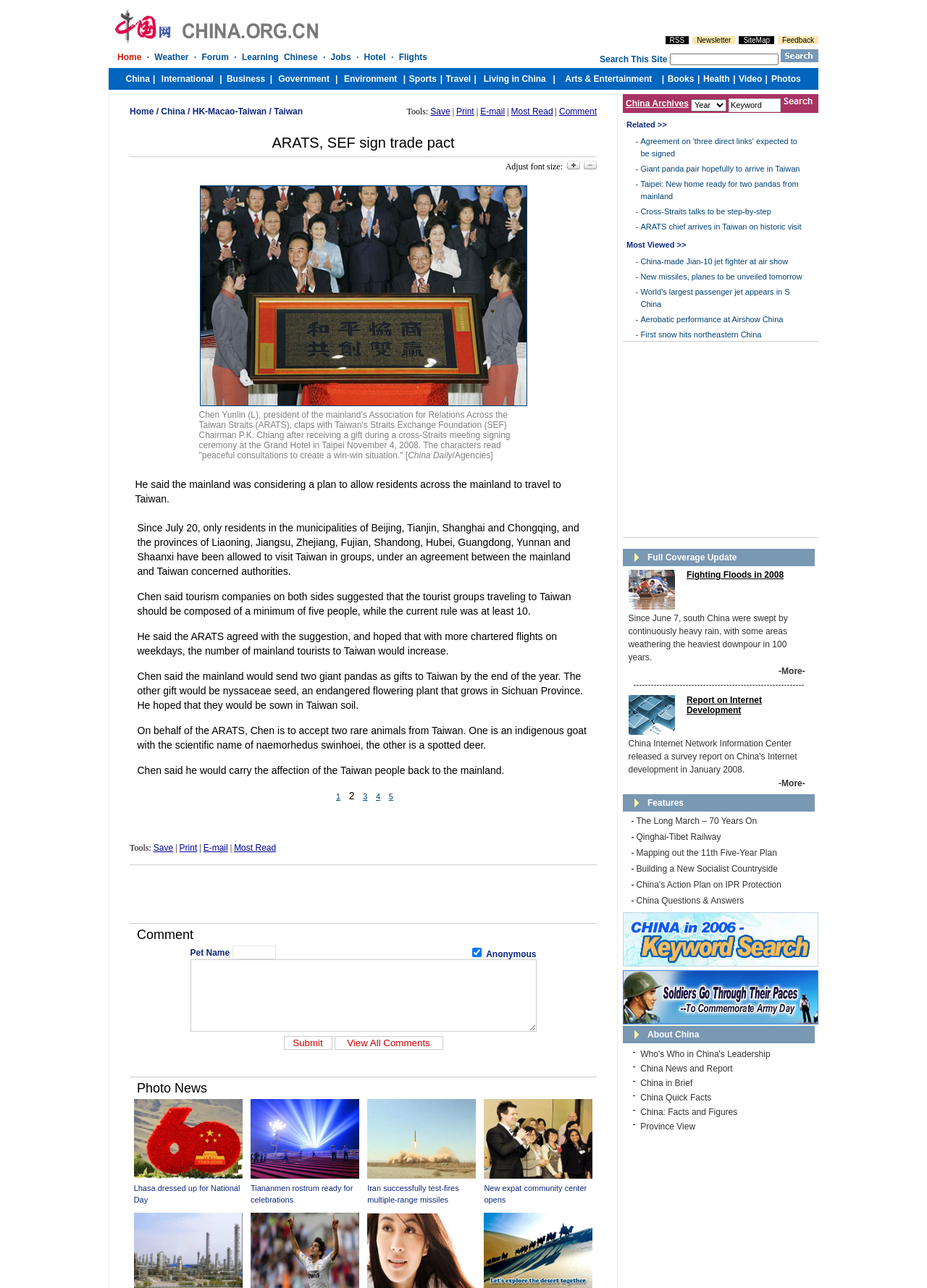What is the name of the president of the mainland's Association for Relations Across the Taiwan Straits?
Please craft a detailed and exhaustive response to the question.

The name of the president of the mainland's Association for Relations Across the Taiwan Straits is obtained from the text in the LayoutTableCell element, which mentions 'Chen Yunlin (L), president of the mainland's Association for Relations Across the Taiwan Straits (ARATS)'.